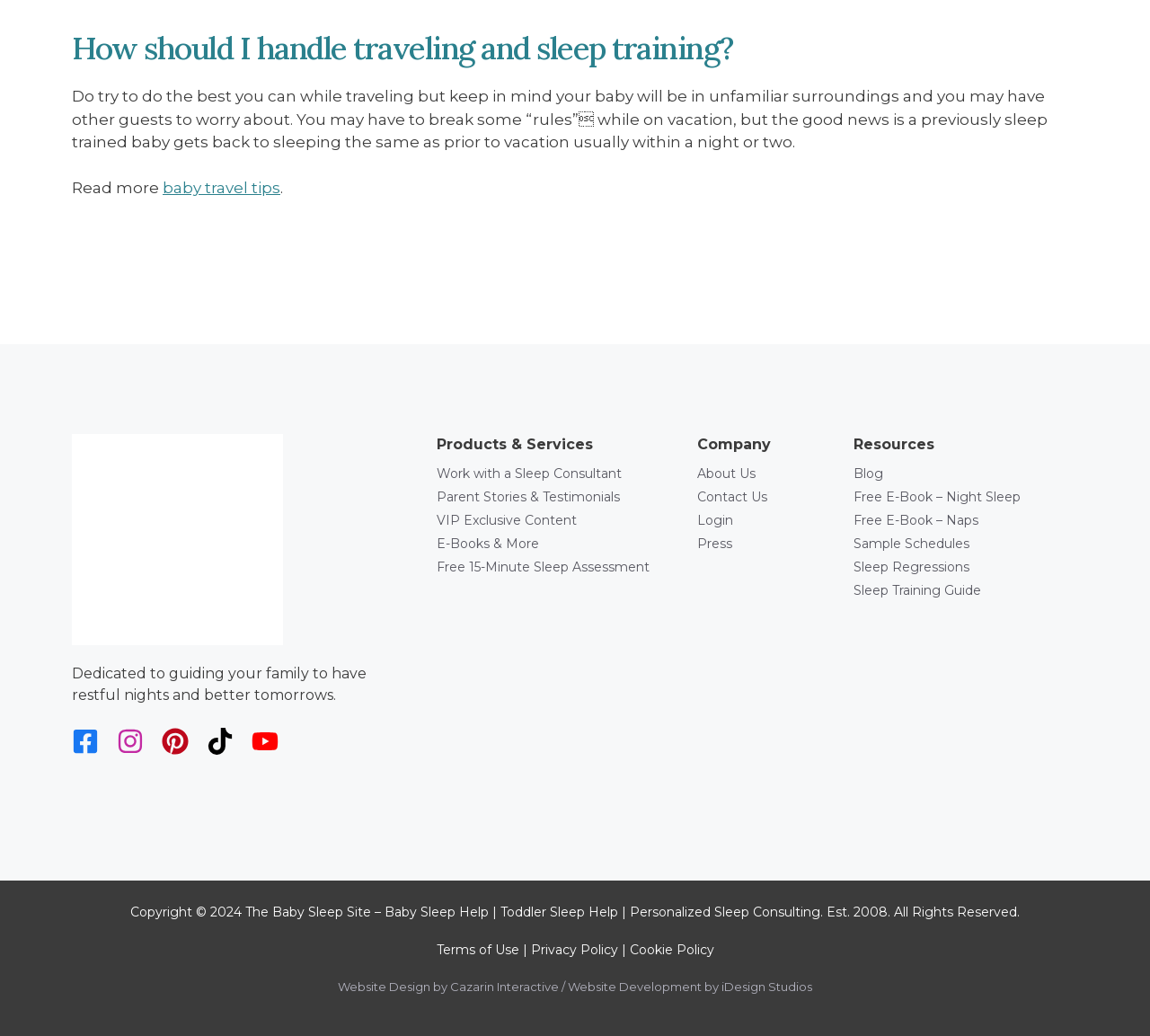Could you find the bounding box coordinates of the clickable area to complete this instruction: "Visit the blog"?

None